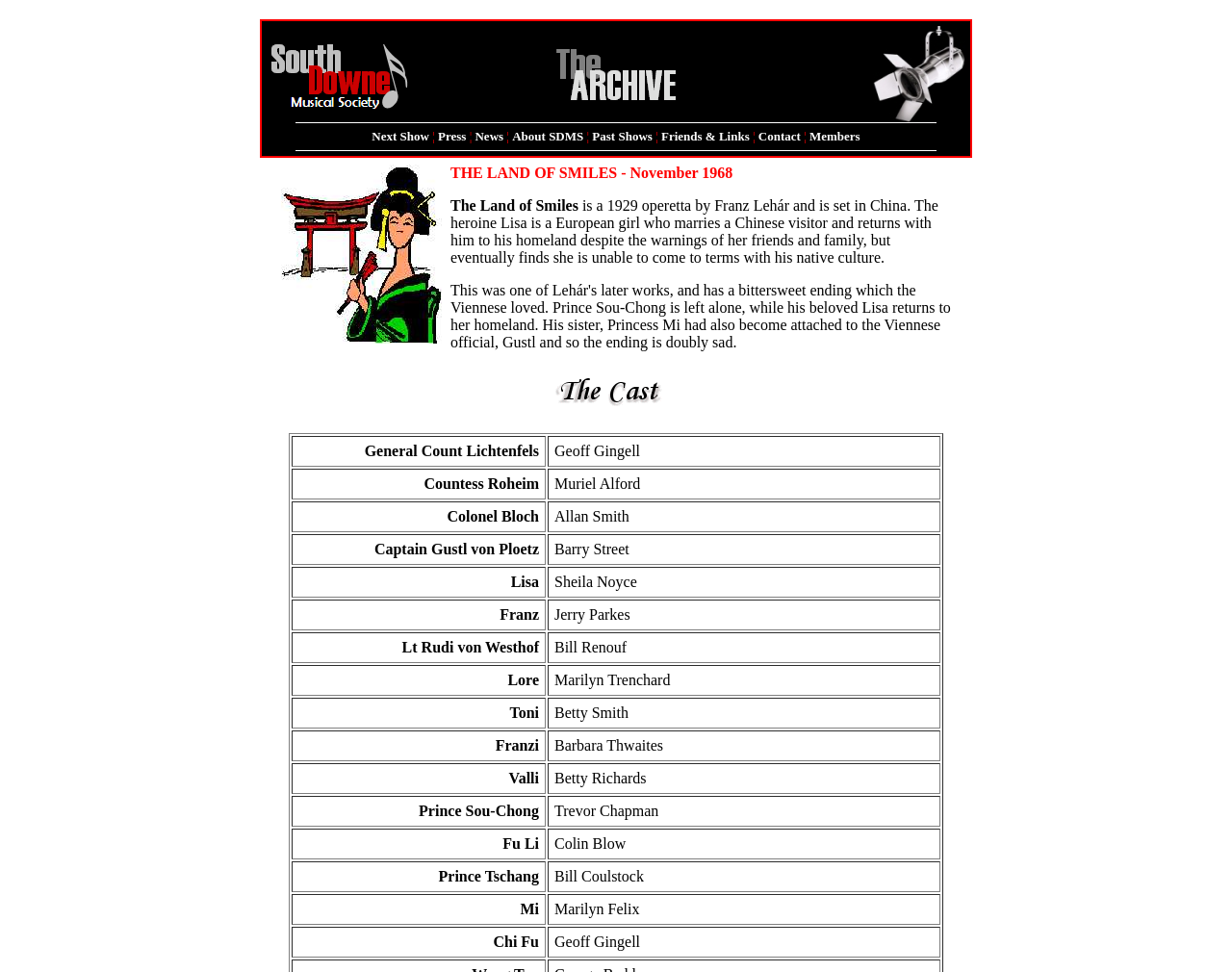Please determine the bounding box coordinates of the clickable area required to carry out the following instruction: "Read about the show 'THE LAND OF SMILES'". The coordinates must be four float numbers between 0 and 1, represented as [left, top, right, bottom].

[0.364, 0.167, 0.773, 0.363]